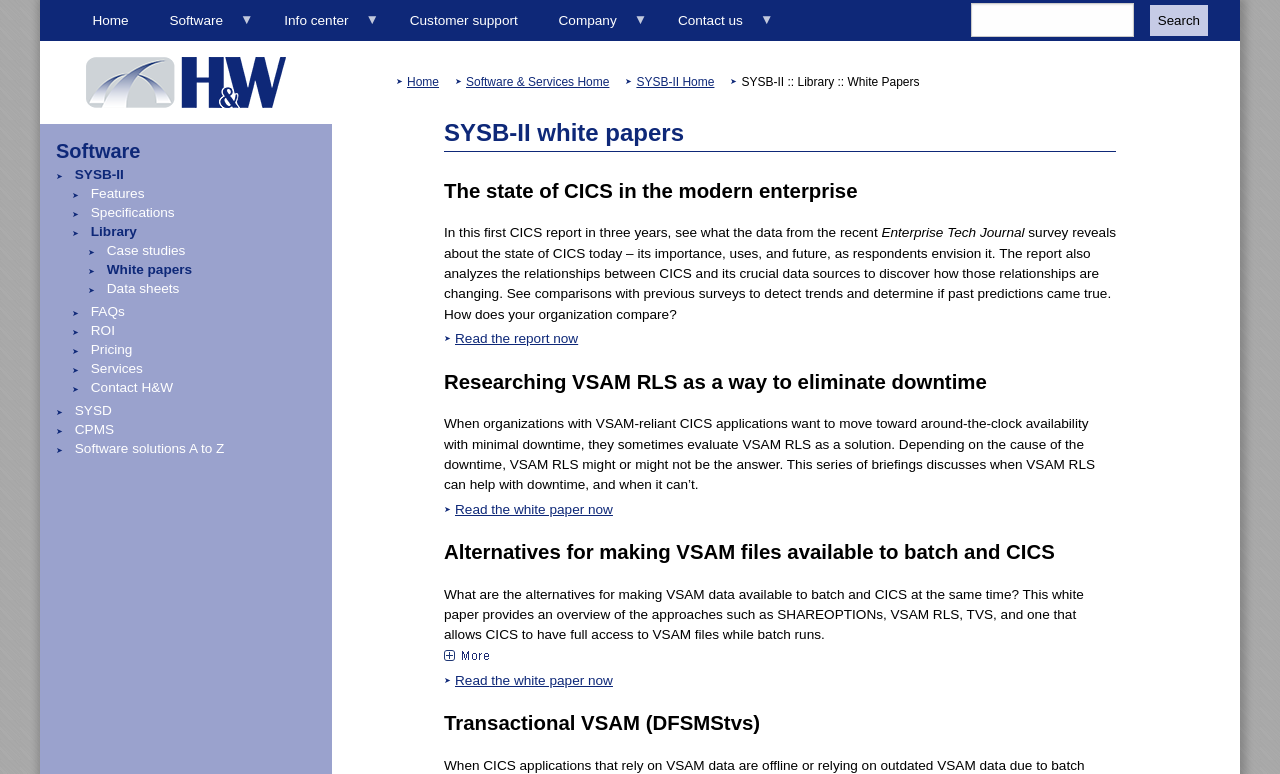Find the bounding box of the web element that fits this description: "Software & Services Home".

[0.364, 0.094, 0.476, 0.117]